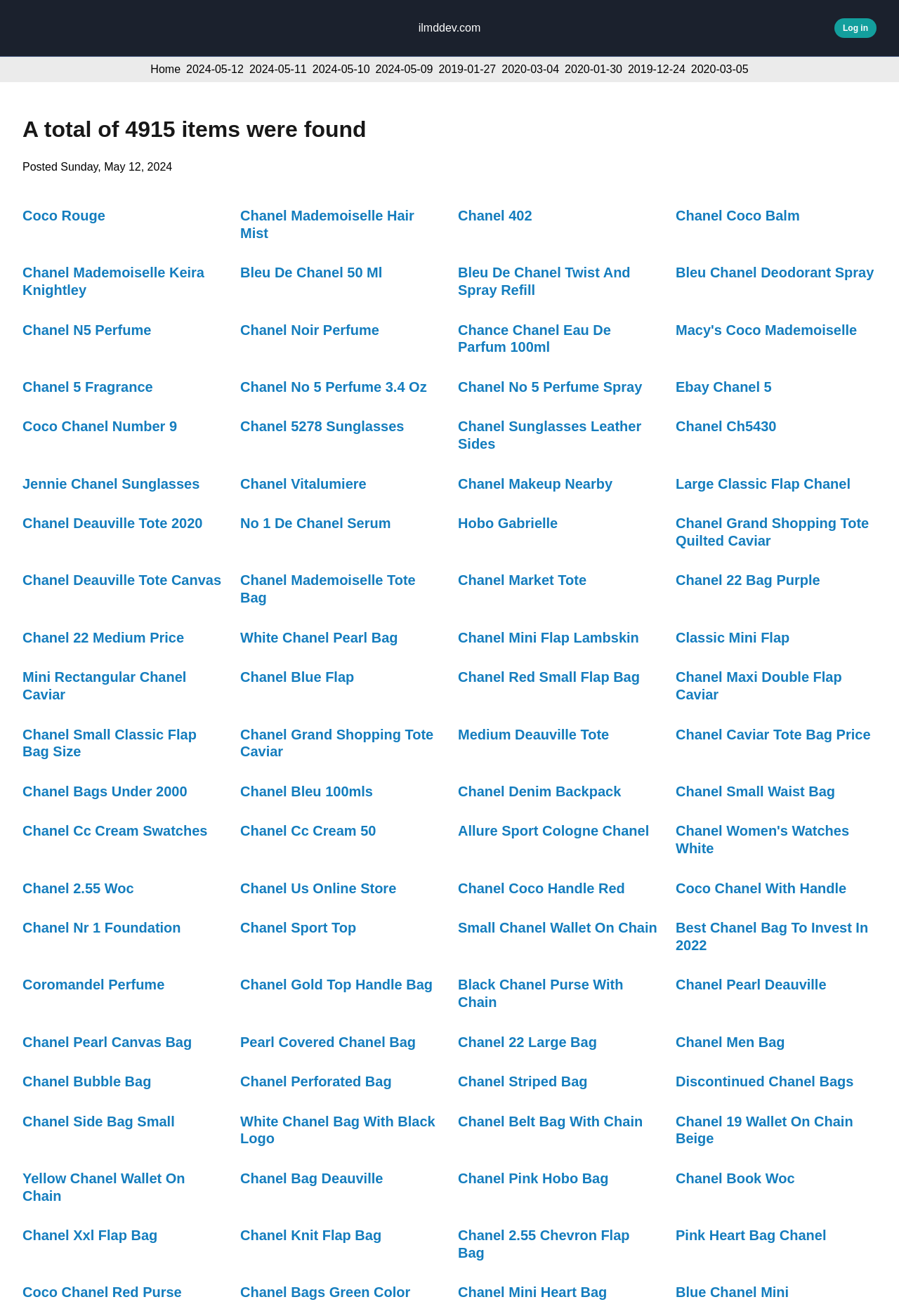Given the element description, predict the bounding box coordinates in the format (top-left x, top-left y, bottom-right x, bottom-right y), using floating point numbers between 0 and 1: chanel nr 1 foundation

[0.025, 0.699, 0.201, 0.711]